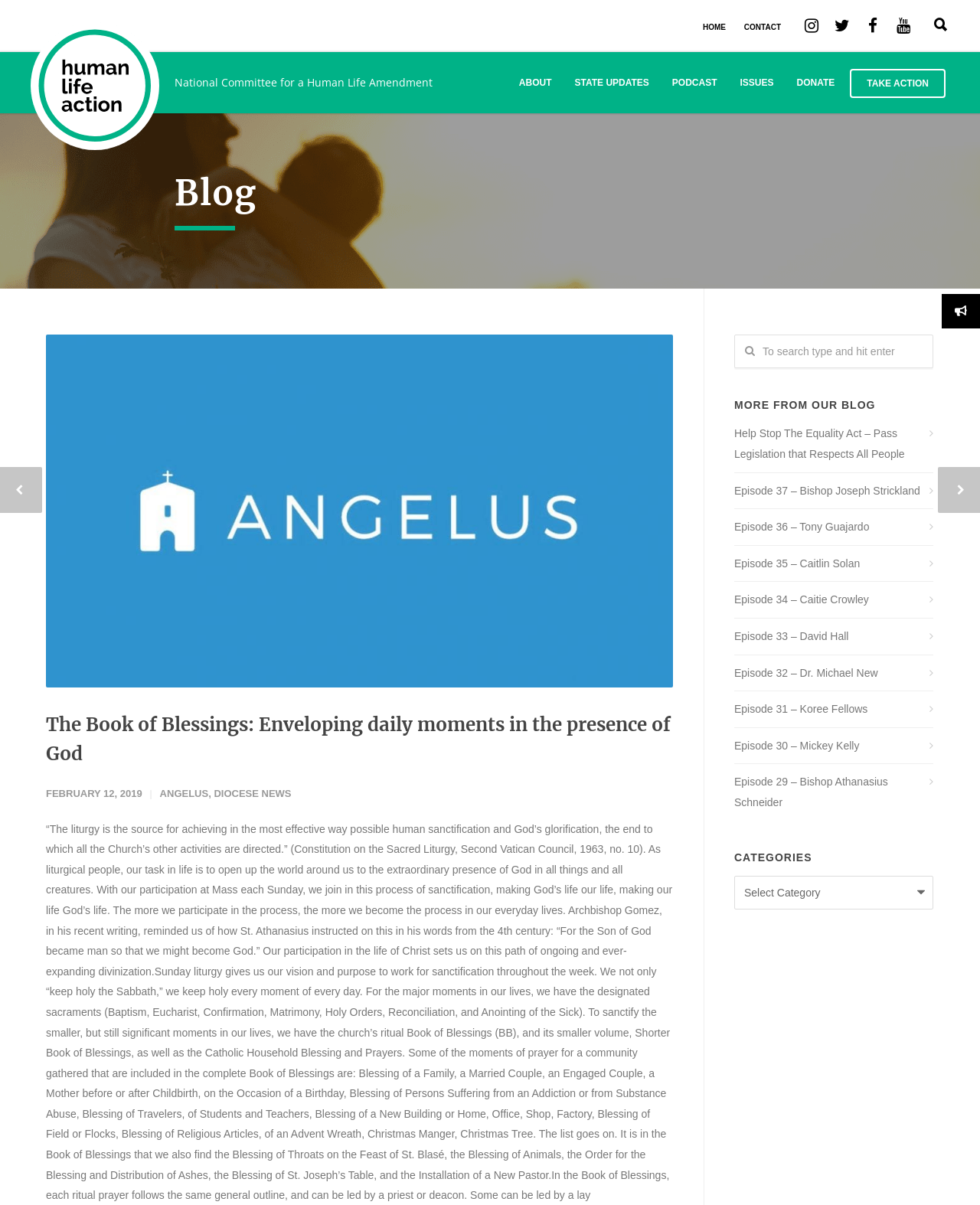What is the purpose of the textbox?
Look at the image and construct a detailed response to the question.

The textbox is present below the social media links, and it has a placeholder text that says 'To search type and hit enter'. This suggests that the purpose of the textbox is to allow users to search for content on the webpage.